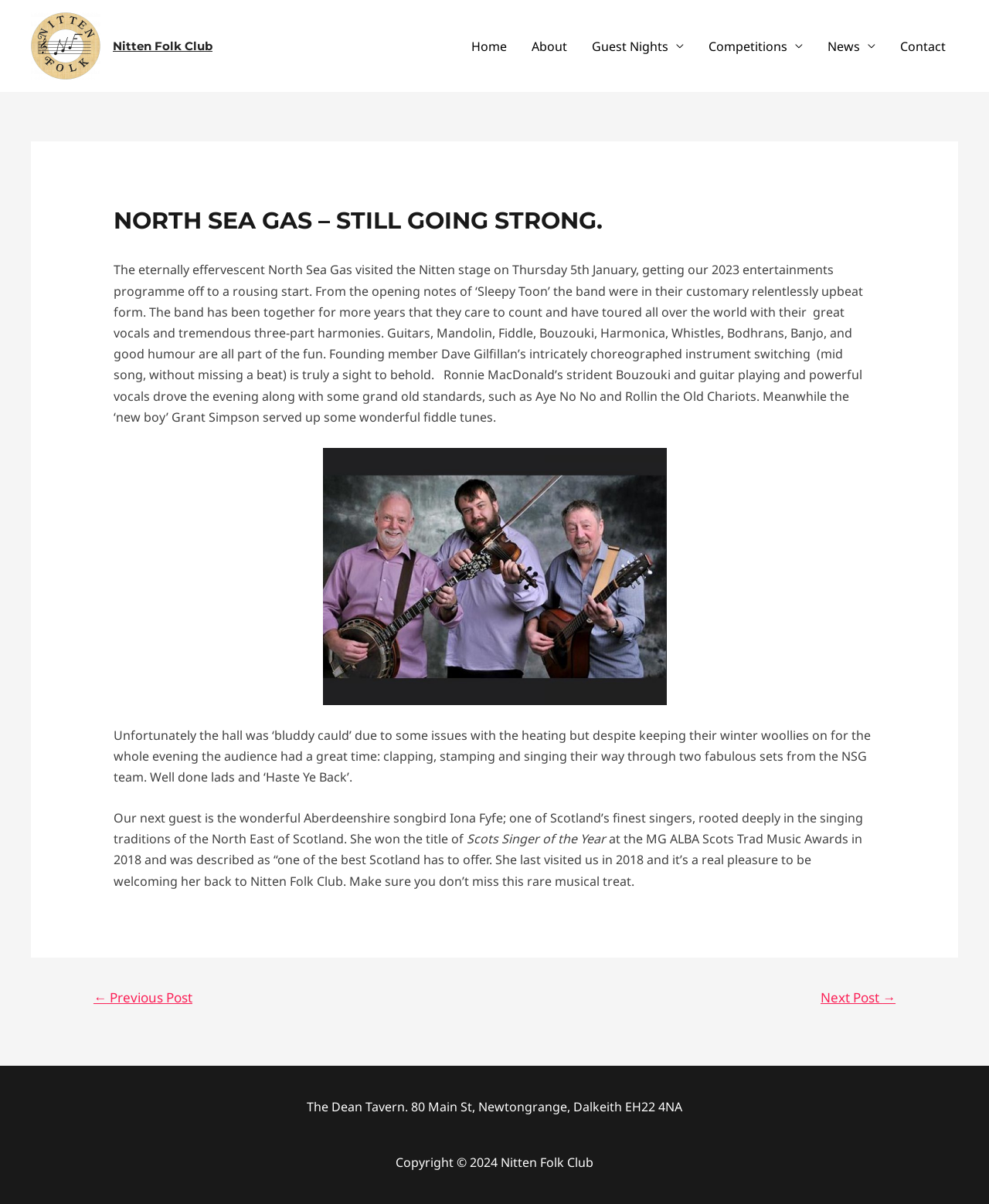What is the address of the venue where Nitten Folk Club is held?
Provide a comprehensive and detailed answer to the question.

The answer can be found in the footer section of the webpage, where the address of the venue is mentioned.